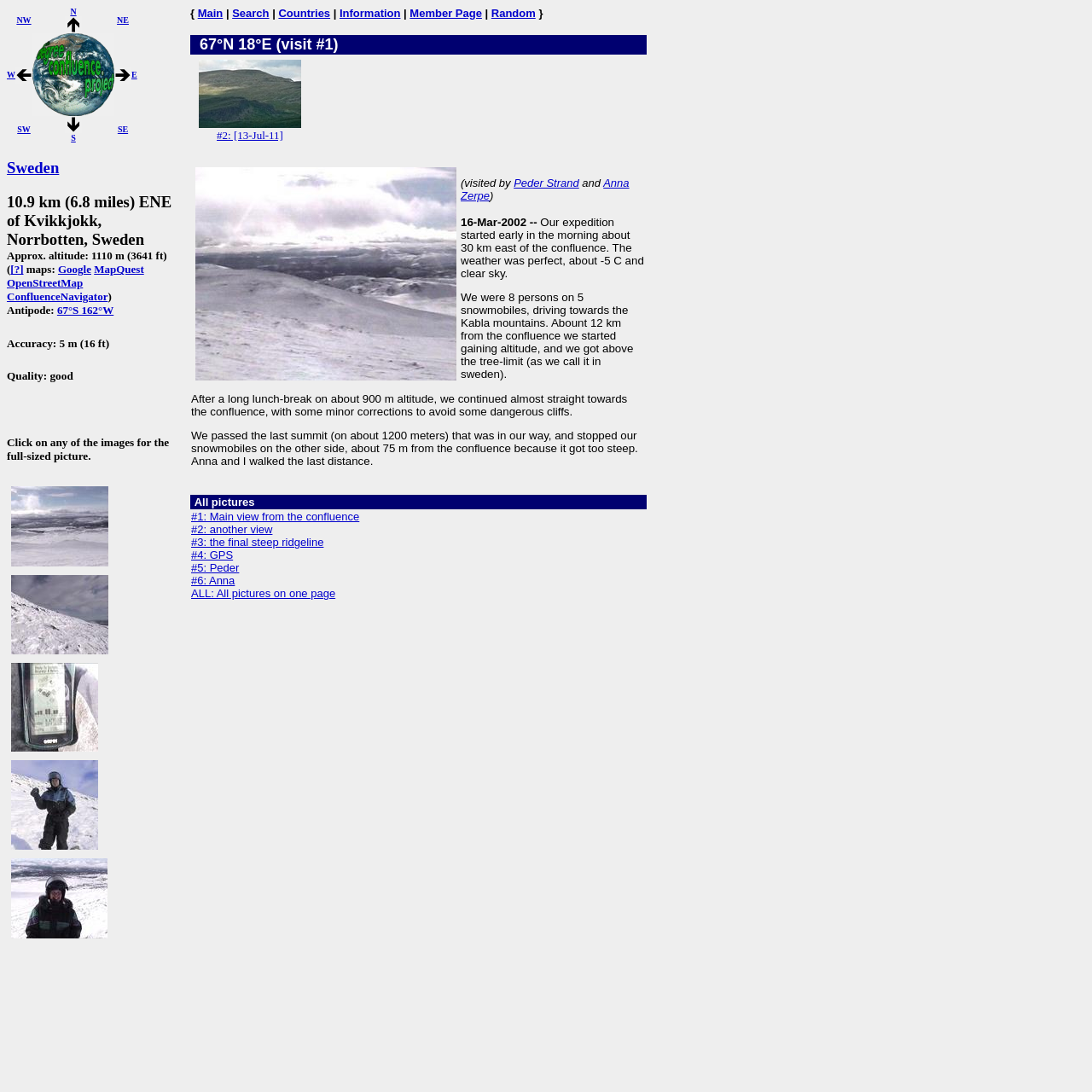What is the approximate altitude of the confluence?
Answer the question with just one word or phrase using the image.

1110 m